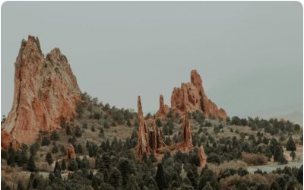Provide a single word or phrase answer to the question: 
What is the color of the rocky silhouettes?

Red